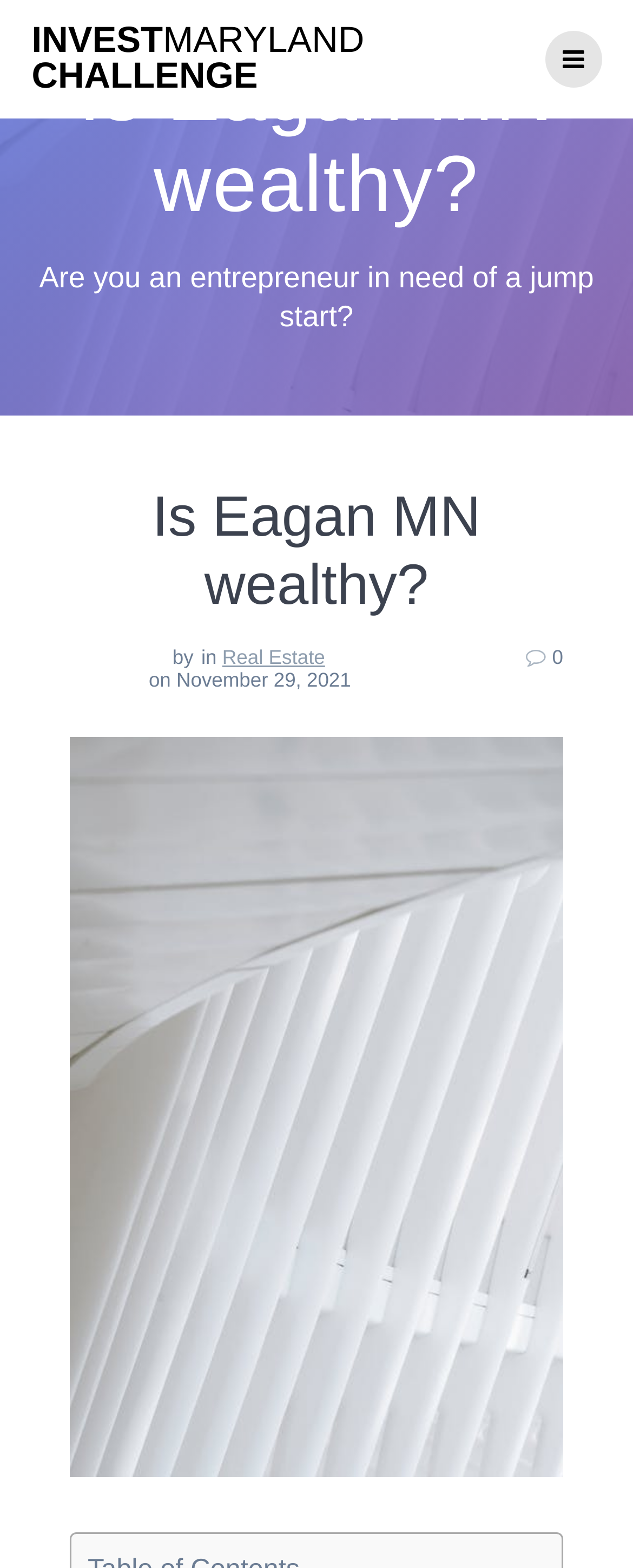Provide the bounding box coordinates, formatted as (top-left x, top-left y, bottom-right x, bottom-right y), with all values being floating point numbers between 0 and 1. Identify the bounding box of the UI element that matches the description: Real Estate

[0.351, 0.412, 0.514, 0.427]